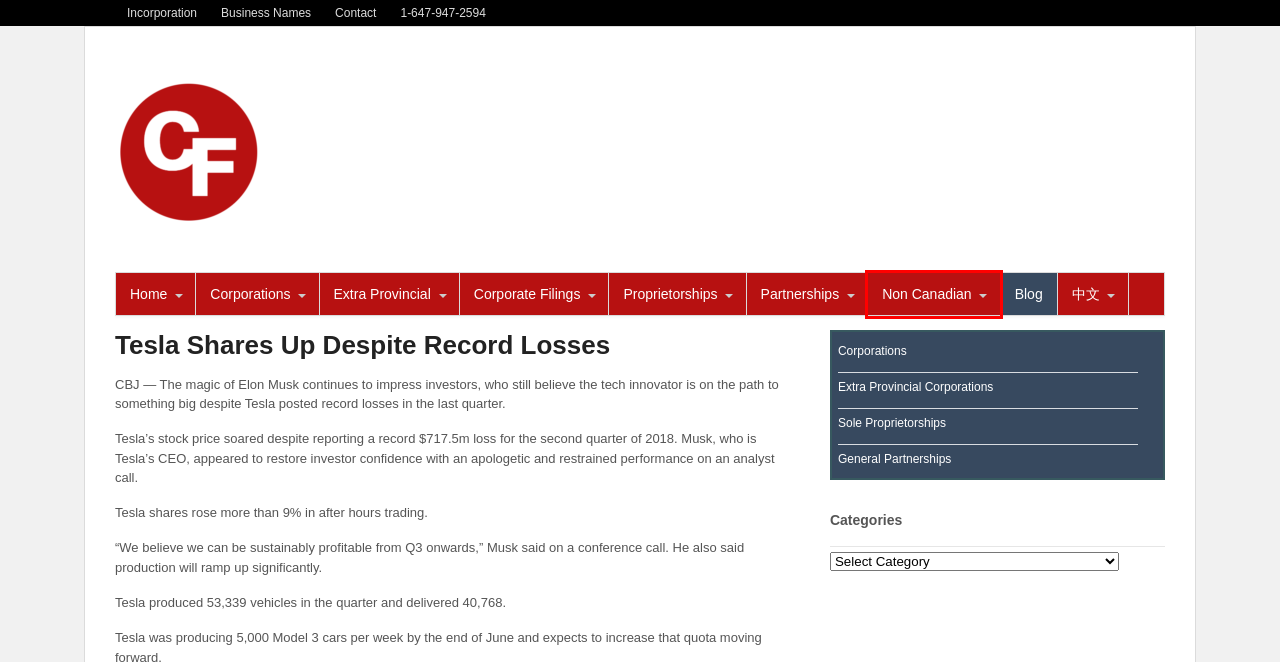A screenshot of a webpage is given with a red bounding box around a UI element. Choose the description that best matches the new webpage shown after clicking the element within the red bounding box. Here are the candidates:
A. Canada Incorporation Service
B. Contact - Company Formations Canada
C. General Partnerships - Company Formations Canada
D. Canada Corporate Registry Services
E. Services for Non Canadian Residents - Company Formations Canada
F. Blog - Company Formations Canada
G. Sole Proprietoship Registration Canada
H. Corporate Filings - Company Formations Canada

E